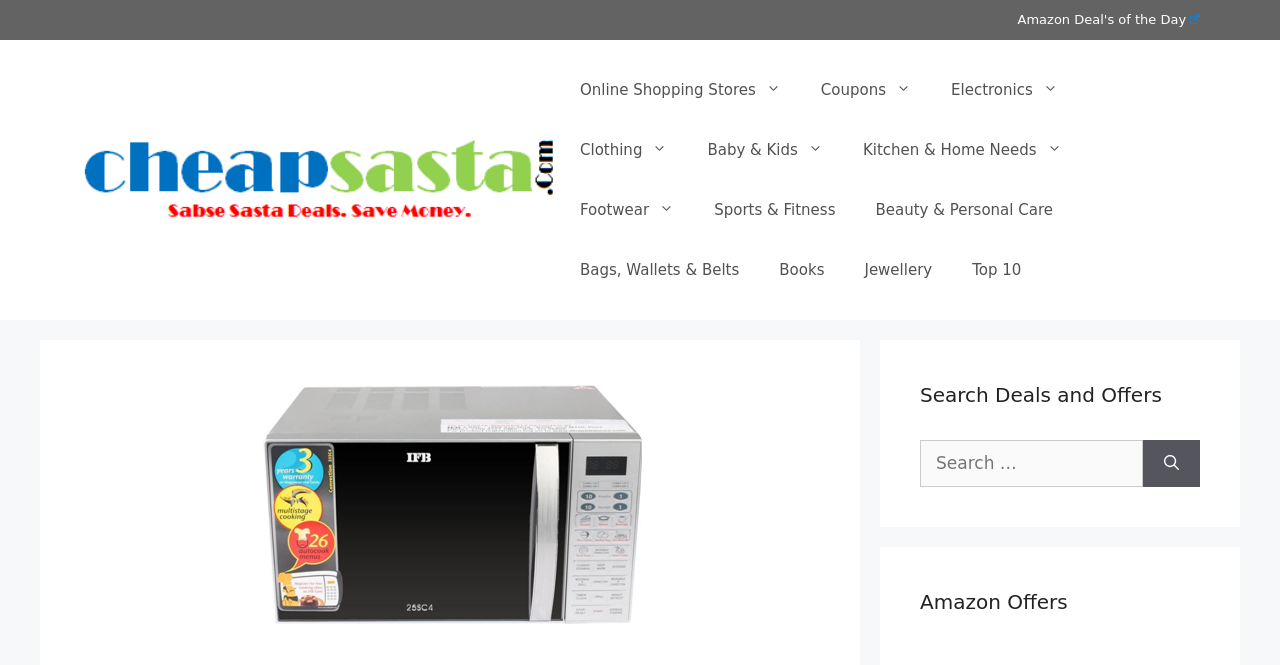Identify and provide the main heading of the webpage.

IFB 25 L Convection Microwave Oven (25SC4, Metallic Silver) on flipkart at just Rs 10690